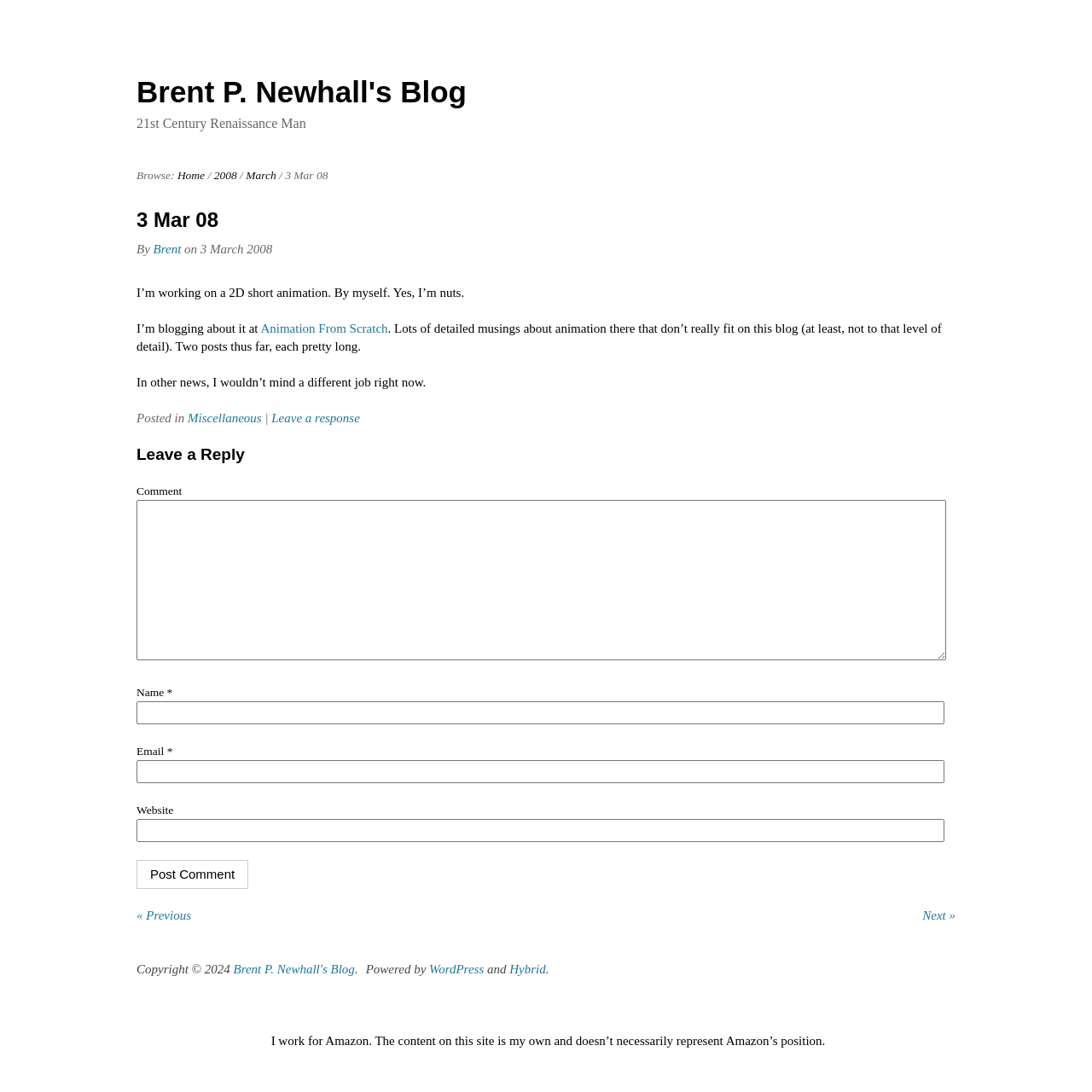What is the category of the blog post? From the image, respond with a single word or brief phrase.

Miscellaneous